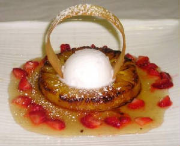How many scoops of ice cream are on the dish? Using the information from the screenshot, answer with a single word or phrase.

One